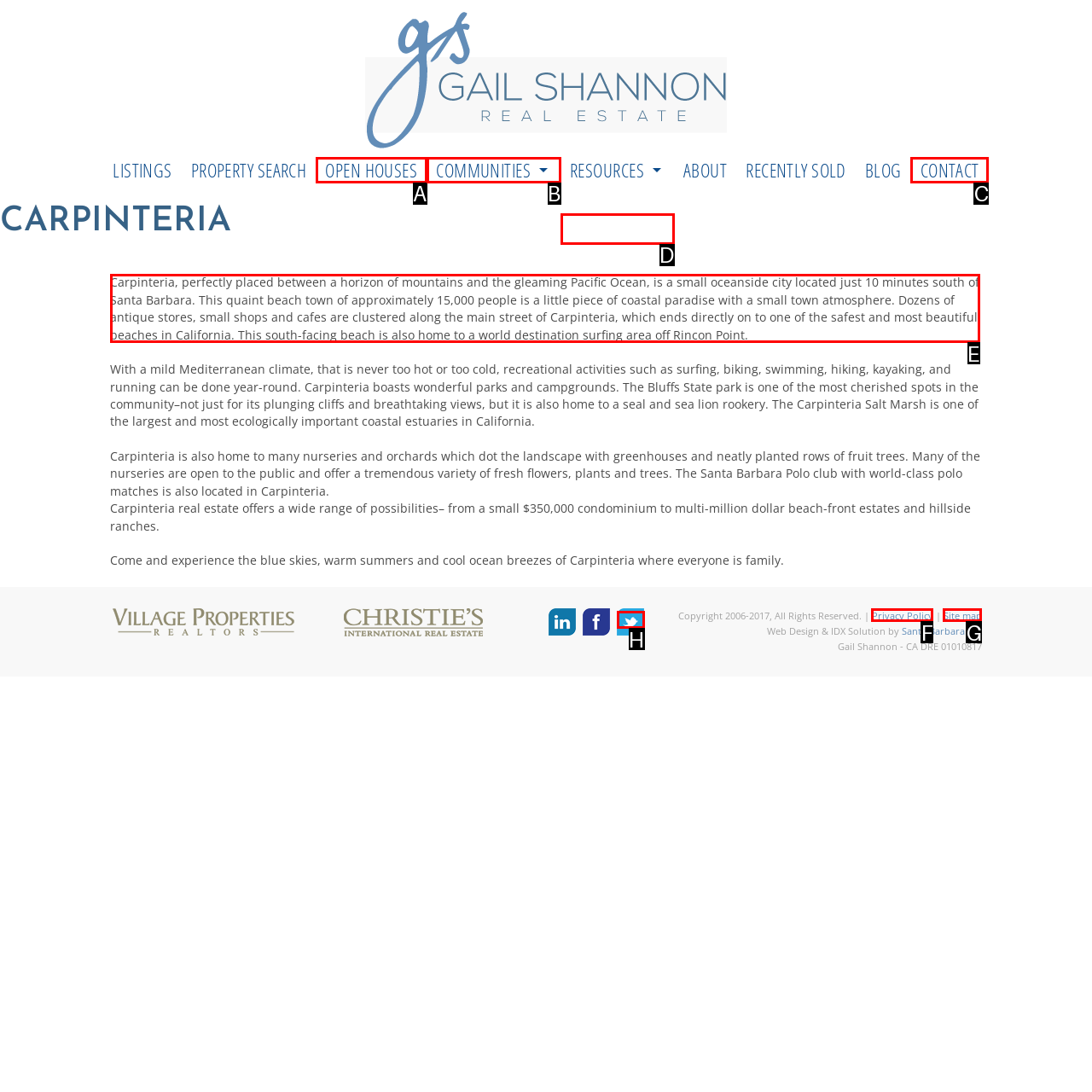Based on the choices marked in the screenshot, which letter represents the correct UI element to perform the task: Learn about Carpinteria?

E